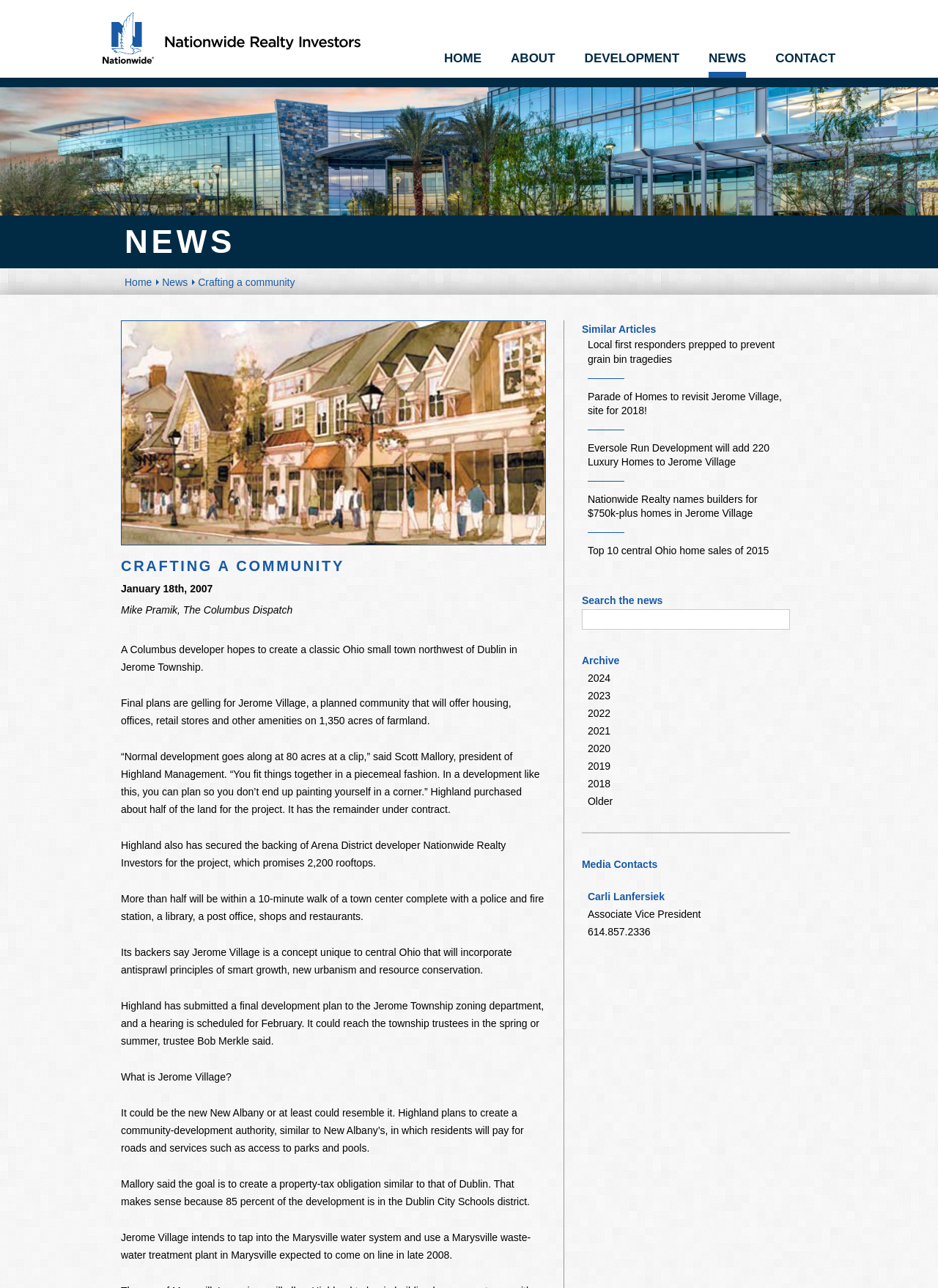Can you find the bounding box coordinates of the area I should click to execute the following instruction: "Contact 'Carli Lanfersiek'"?

[0.626, 0.689, 0.842, 0.703]